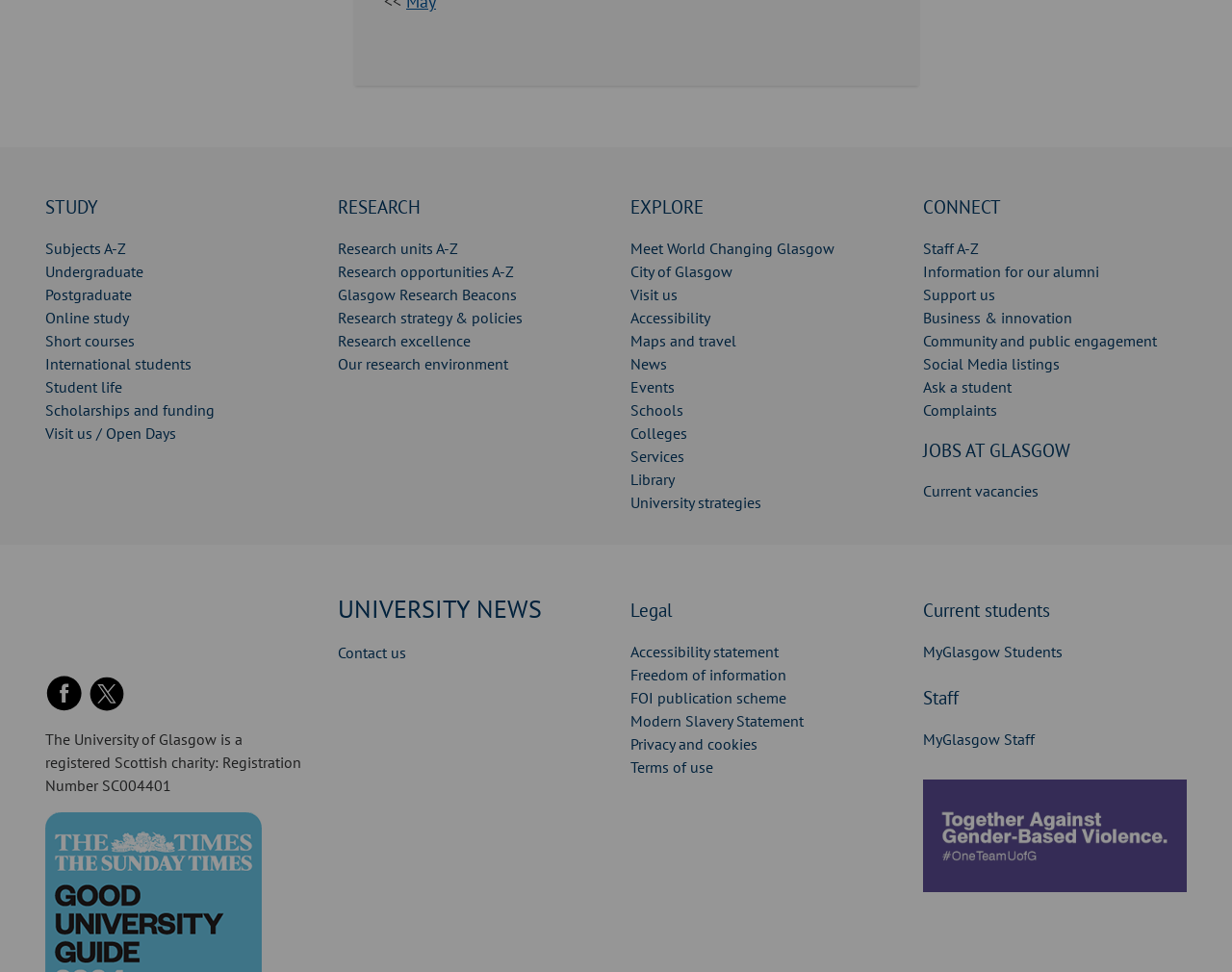Please find the bounding box coordinates of the clickable region needed to complete the following instruction: "Visit us / Open Days". The bounding box coordinates must consist of four float numbers between 0 and 1, i.e., [left, top, right, bottom].

[0.037, 0.435, 0.143, 0.455]